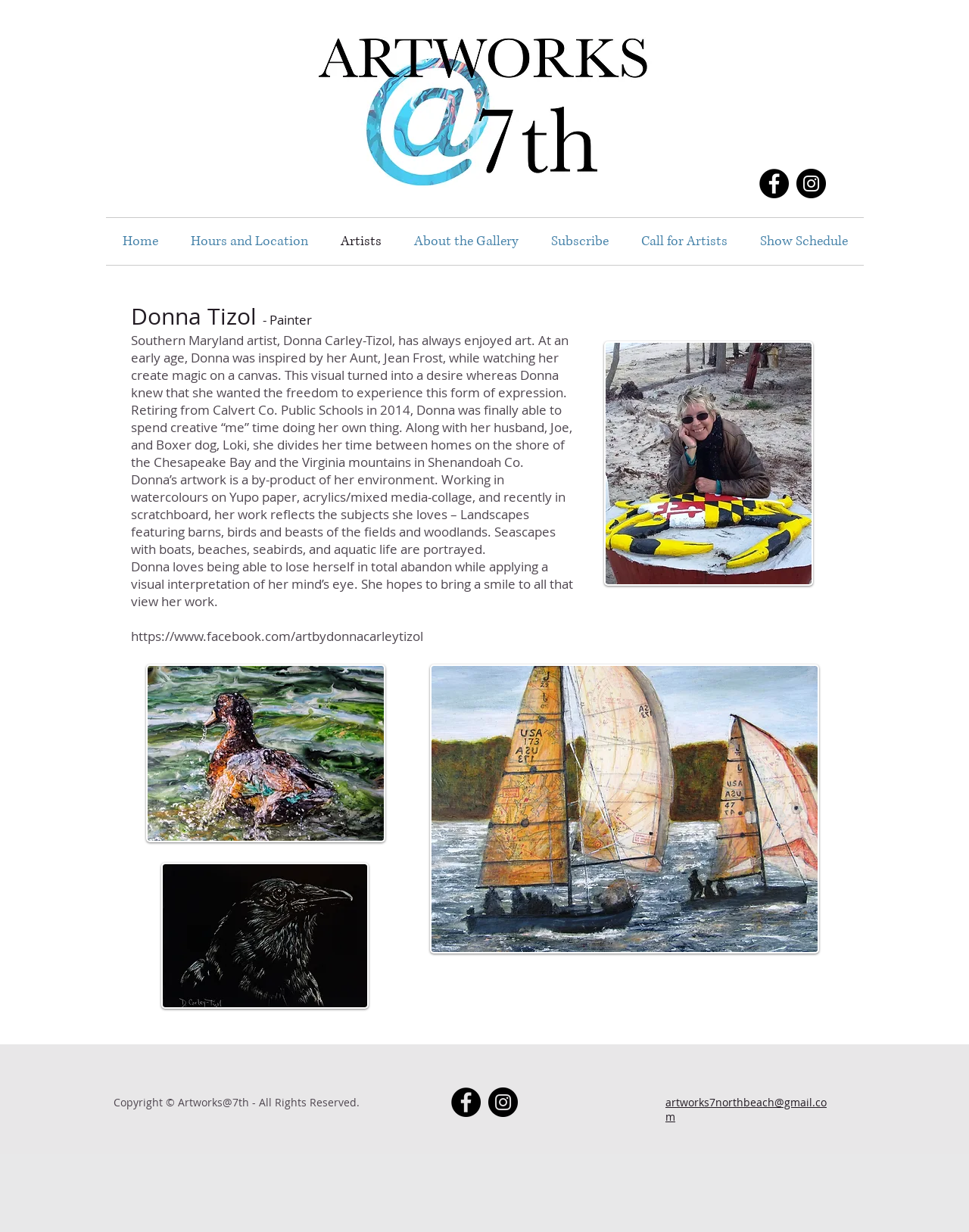Please provide the bounding box coordinates for the element that needs to be clicked to perform the instruction: "Check the gallery's hours and location". The coordinates must consist of four float numbers between 0 and 1, formatted as [left, top, right, bottom].

[0.18, 0.177, 0.334, 0.215]